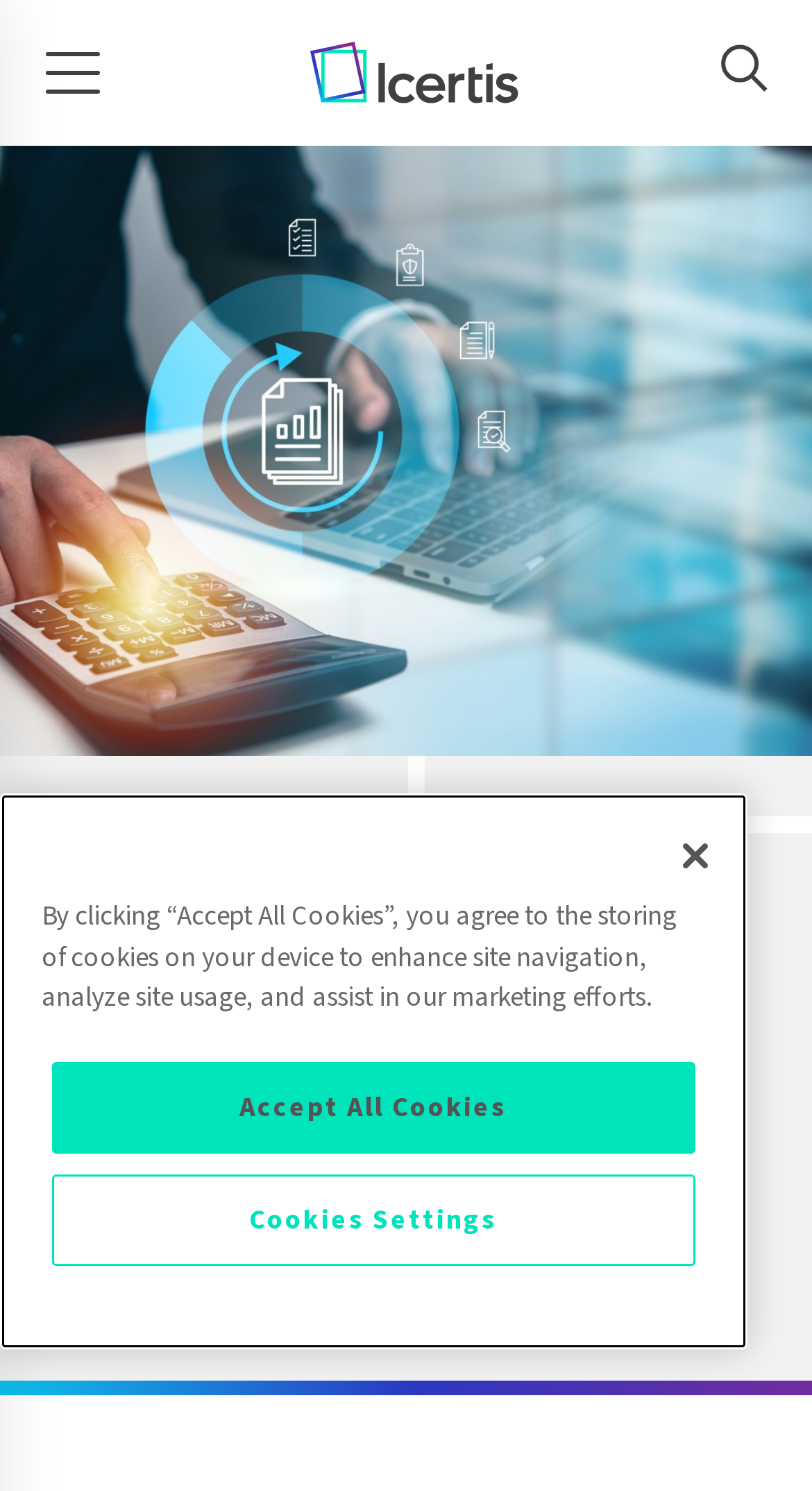What is the purpose of the website?
Using the image, give a concise answer in the form of a single word or short phrase.

Contract management